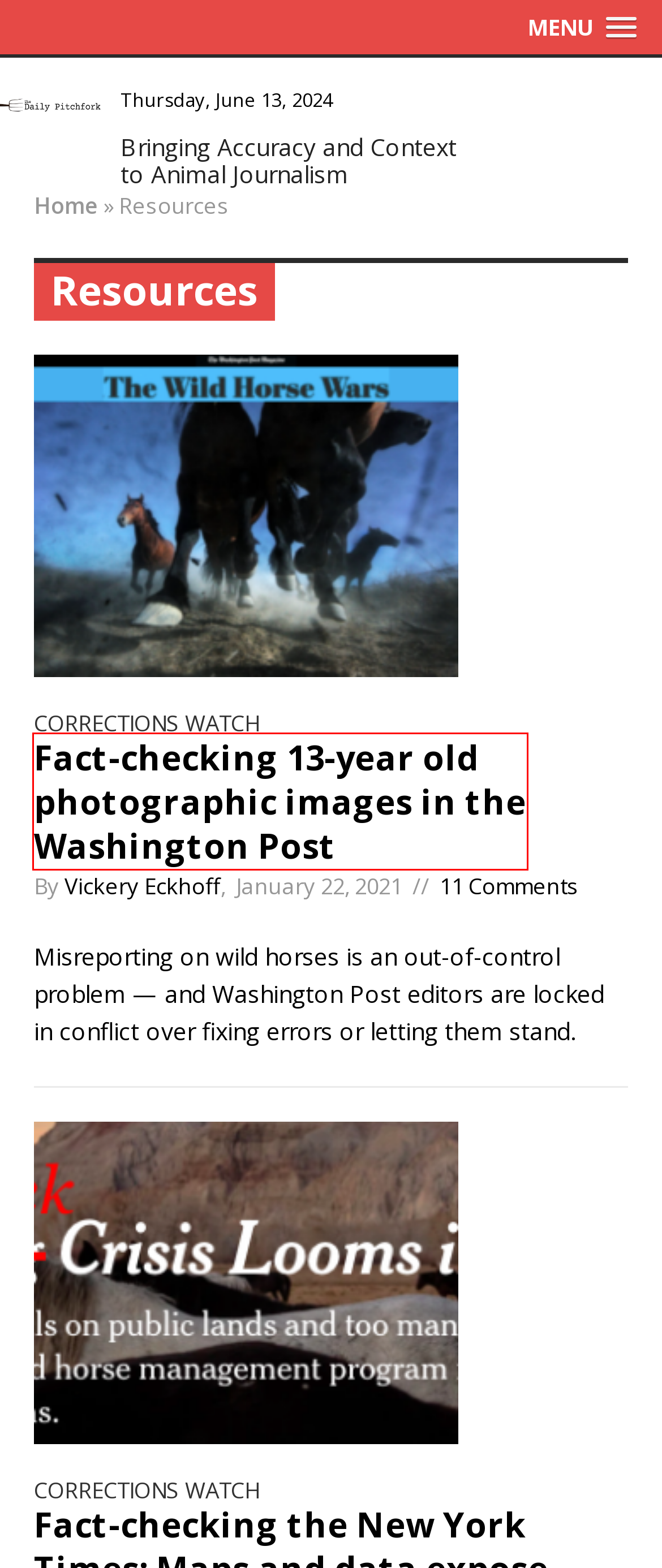You have a screenshot of a webpage with a red rectangle bounding box around an element. Identify the best matching webpage description for the new page that appears after clicking the element in the bounding box. The descriptions are:
A. Fact-checking 13-year old photographic images in the Washington Post | The Daily Pitchfork
B. Whole Foods | The Daily Pitchfork
C. Tom Philpott | The Daily Pitchfork
D. animal journalism | The Daily Pitchfork
E. The Daily Pitchfork | Bringing Accuracy and Context to Animal Journalism
F. Humane Society of the United States | The Daily Pitchfork
G. ranching | The Daily Pitchfork
H. Bureau of Land Management | The Daily Pitchfork

A